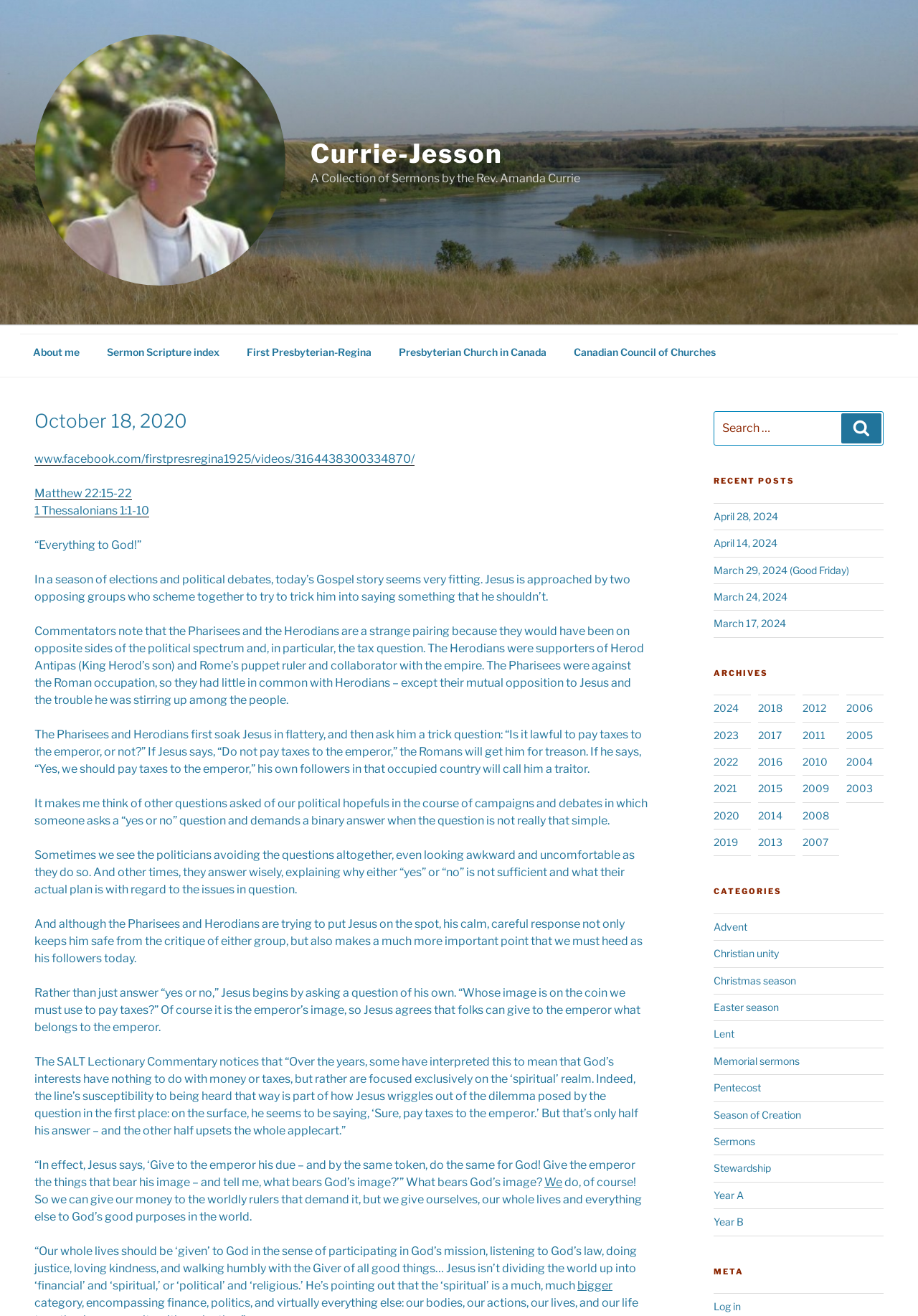Please identify the bounding box coordinates of the region to click in order to complete the task: "View sermons in 2020". The coordinates must be four float numbers between 0 and 1, specified as [left, top, right, bottom].

[0.778, 0.615, 0.806, 0.624]